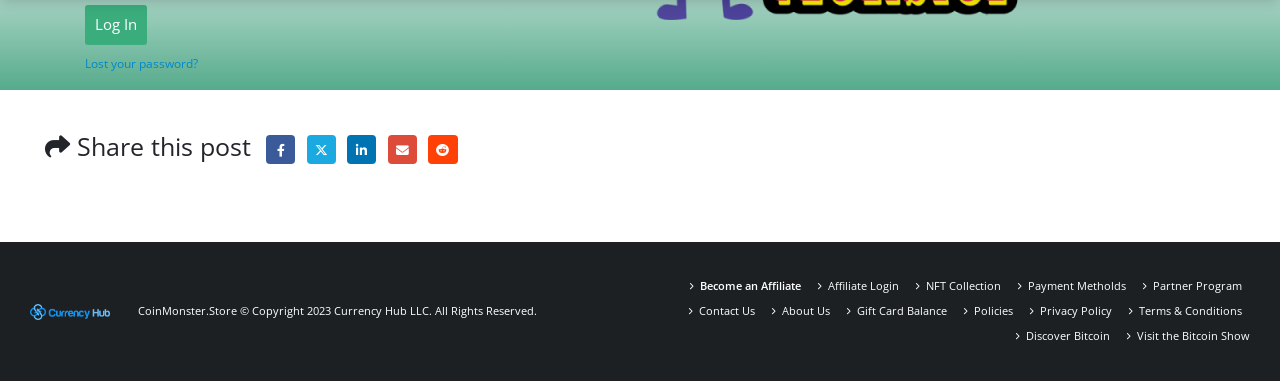How many links are available in the footer section?
Answer the question with a detailed and thorough explanation.

I counted the number of links in the footer section by examining the elements with text, such as 'Become an Affiliate', 'Affiliate Login', 'NFT Collection', and so on. There are 12 links in total in the footer section.